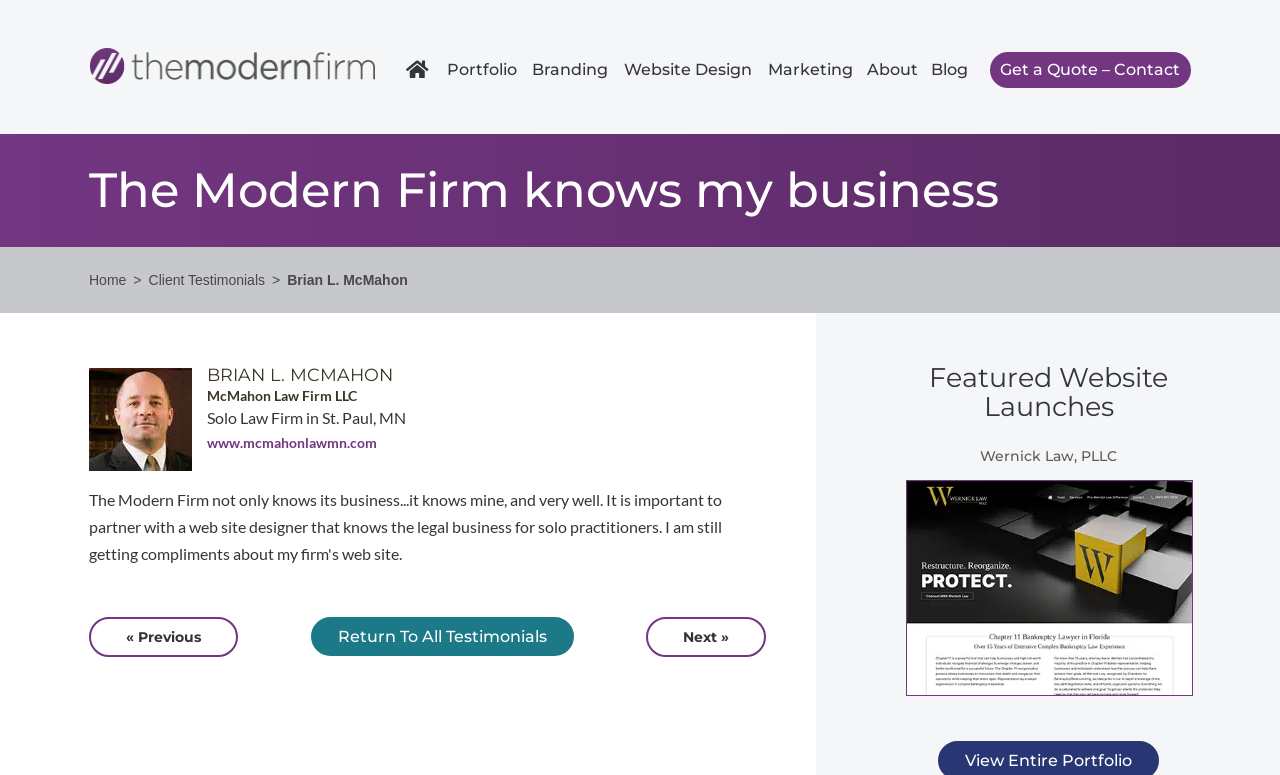What is the name of the law firm?
Look at the screenshot and respond with one word or a short phrase.

McMahon Law Firm LLC